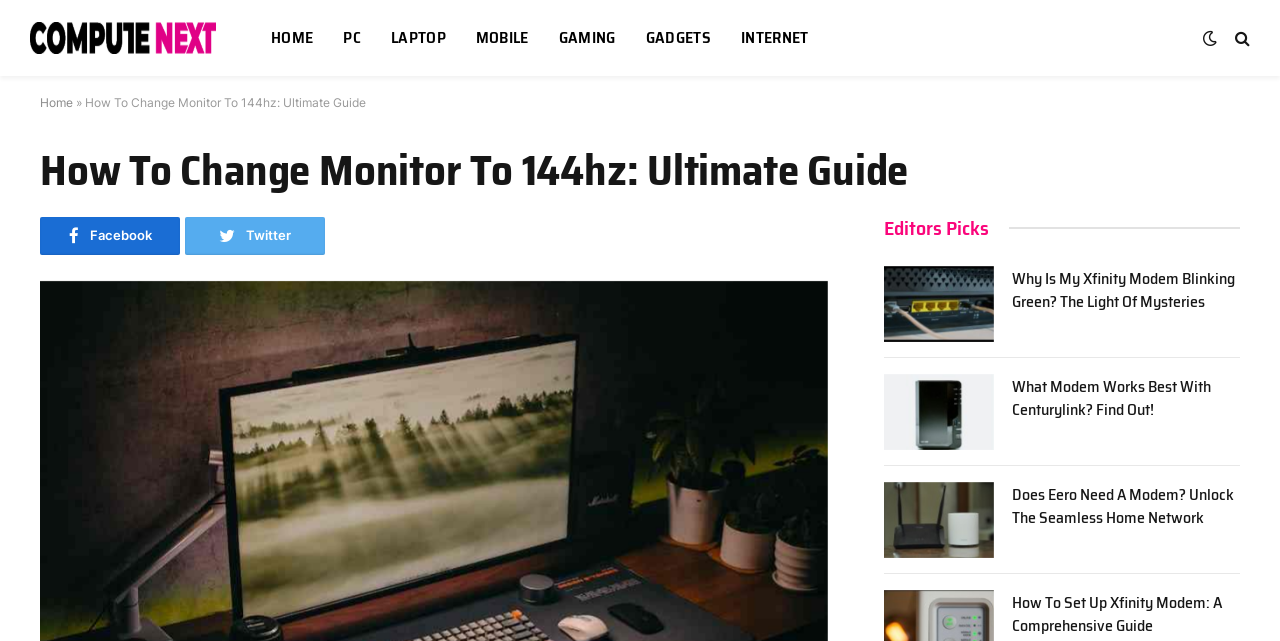How many articles are present in the article section?
Answer the question with a detailed and thorough explanation.

I counted the number of articles by looking at the article section, where I found three separate articles with headings and links, indicating that there are three articles present.